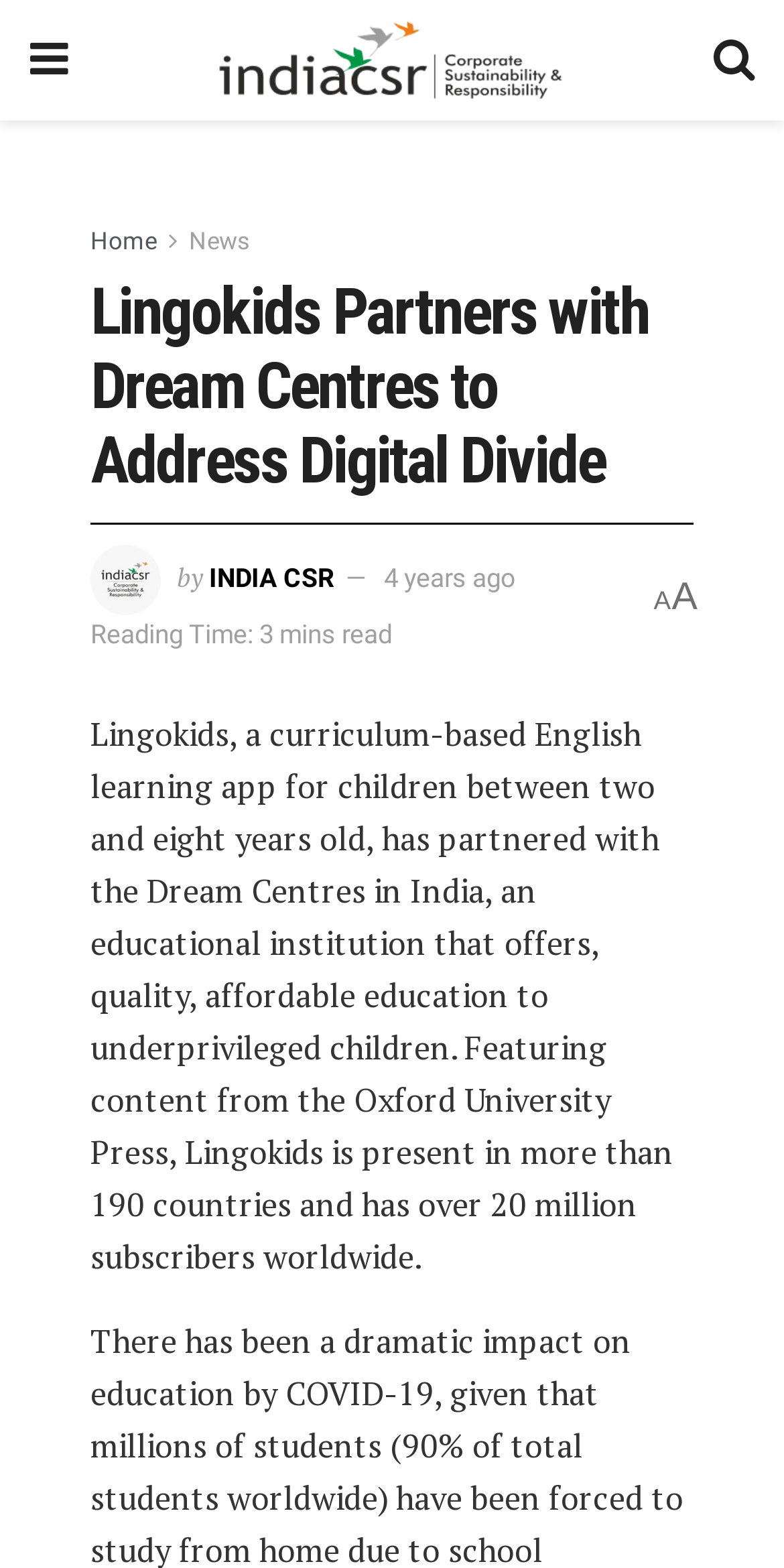Please provide the bounding box coordinate of the region that matches the element description: India CSR. Coordinates should be in the format (top-left x, top-left y, bottom-right x, bottom-right y) and all values should be between 0 and 1.

[0.267, 0.36, 0.426, 0.379]